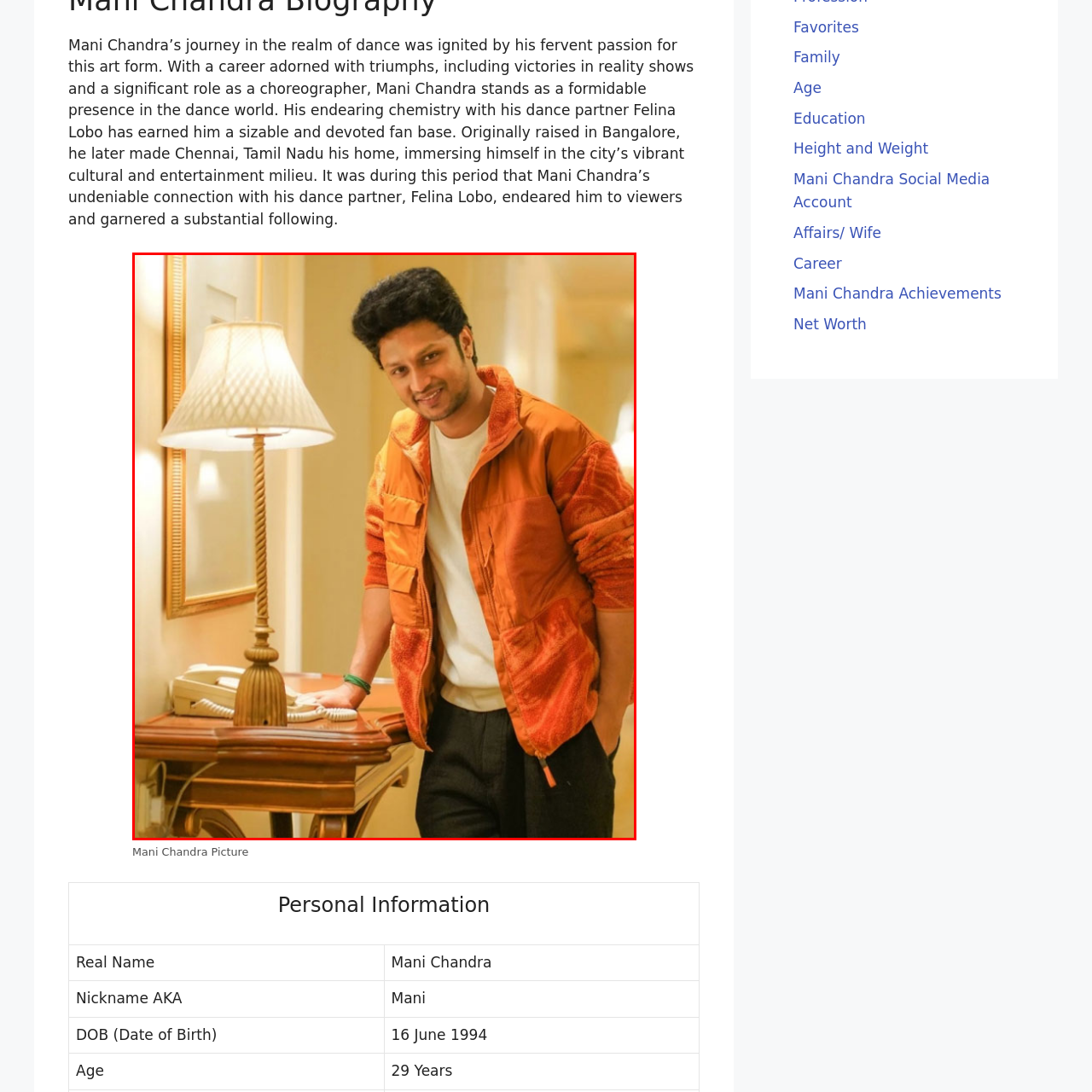Inspect the image outlined by the red box and answer the question using a single word or phrase:
What type of setting is Mani Chandra in?

cozy interior